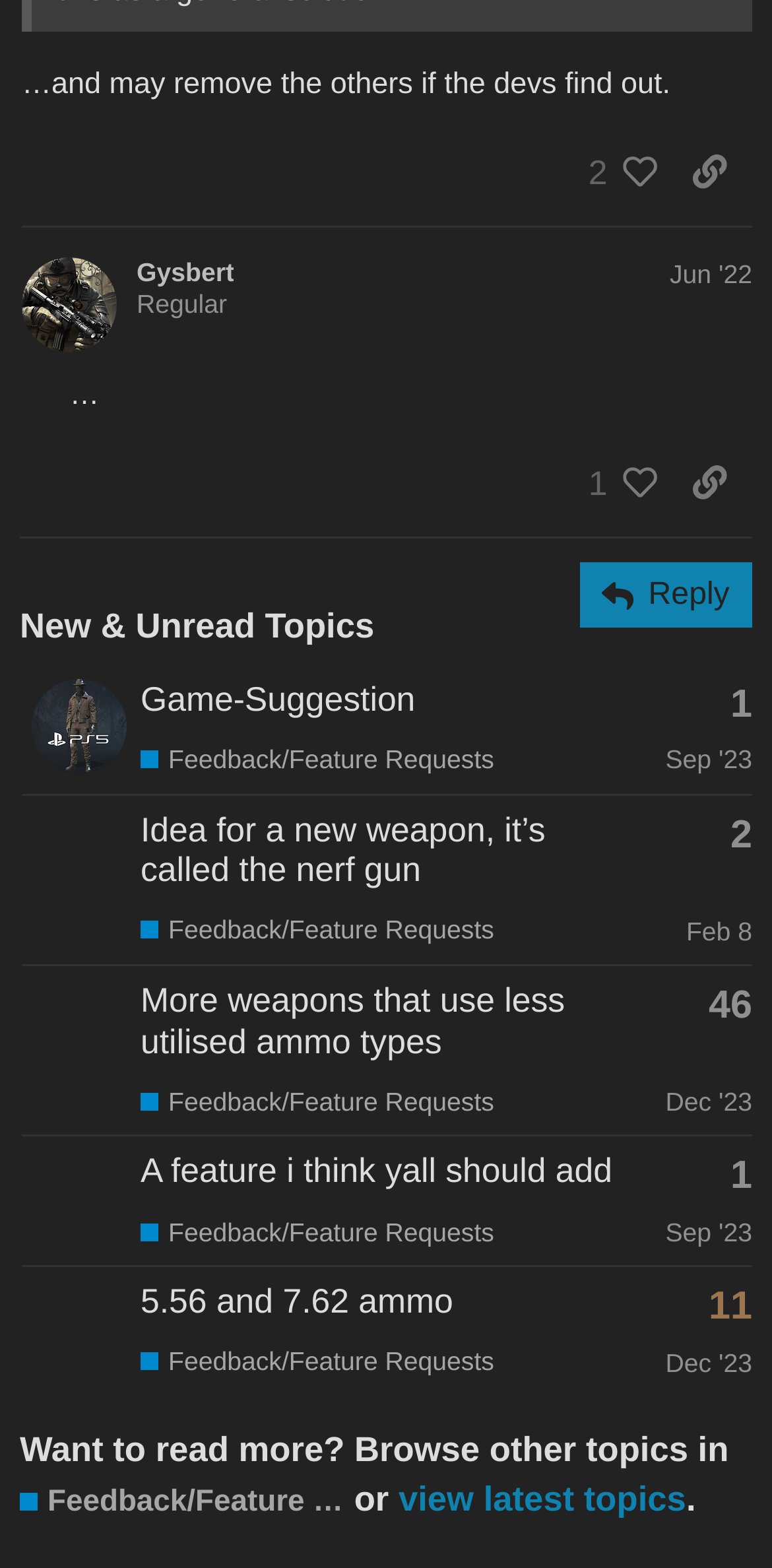Identify the bounding box of the UI component described as: "5.56 and 7.62 ammo".

[0.182, 0.817, 0.587, 0.842]